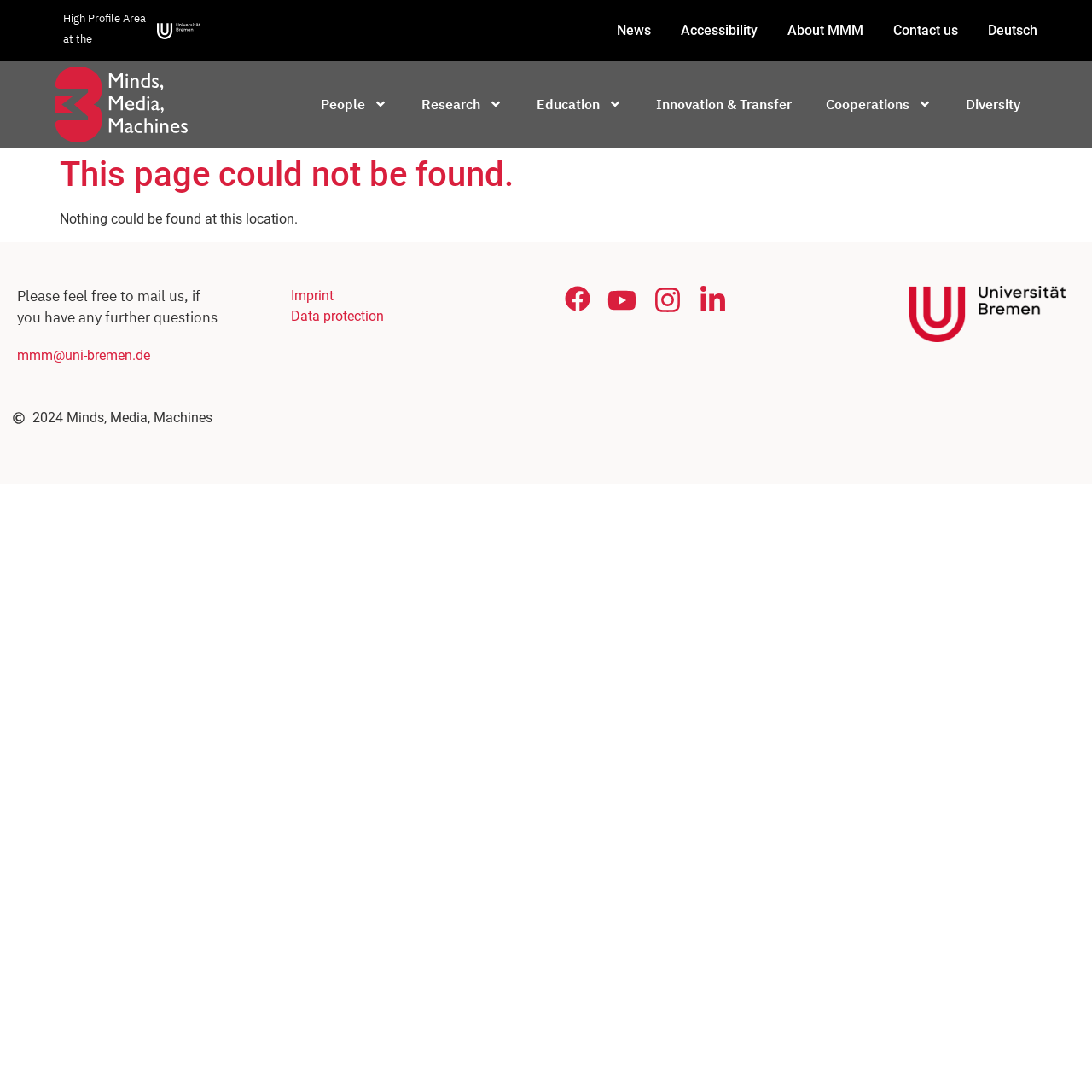What is the language of the webpage?
Please provide a detailed and thorough answer to the question.

Although there is a link called 'Deutsch' at the top of the page, the majority of the text on the webpage is in English, which suggests that the primary language of the webpage is English.